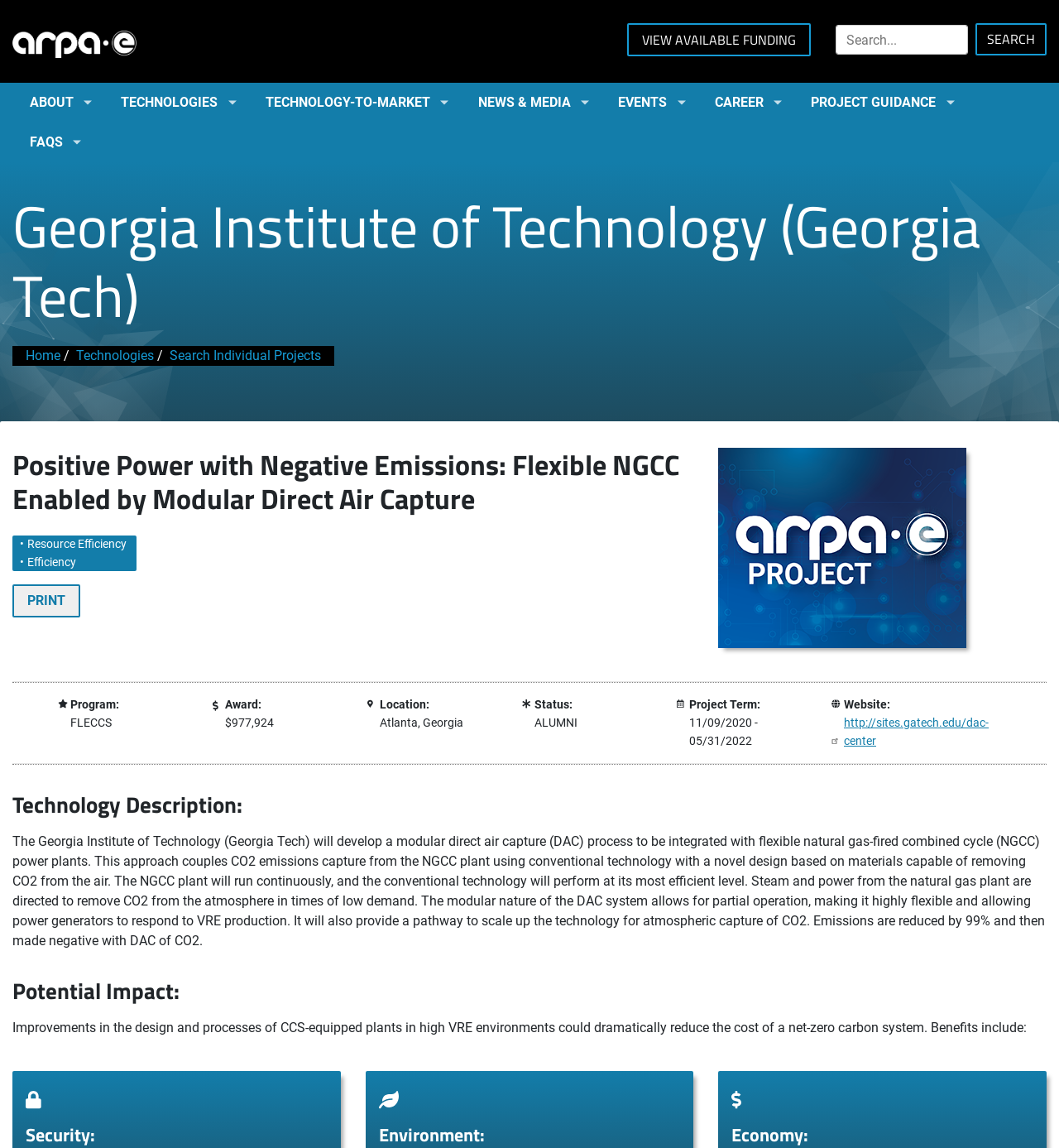Determine the bounding box coordinates of the region I should click to achieve the following instruction: "View available funding". Ensure the bounding box coordinates are four float numbers between 0 and 1, i.e., [left, top, right, bottom].

[0.592, 0.02, 0.766, 0.049]